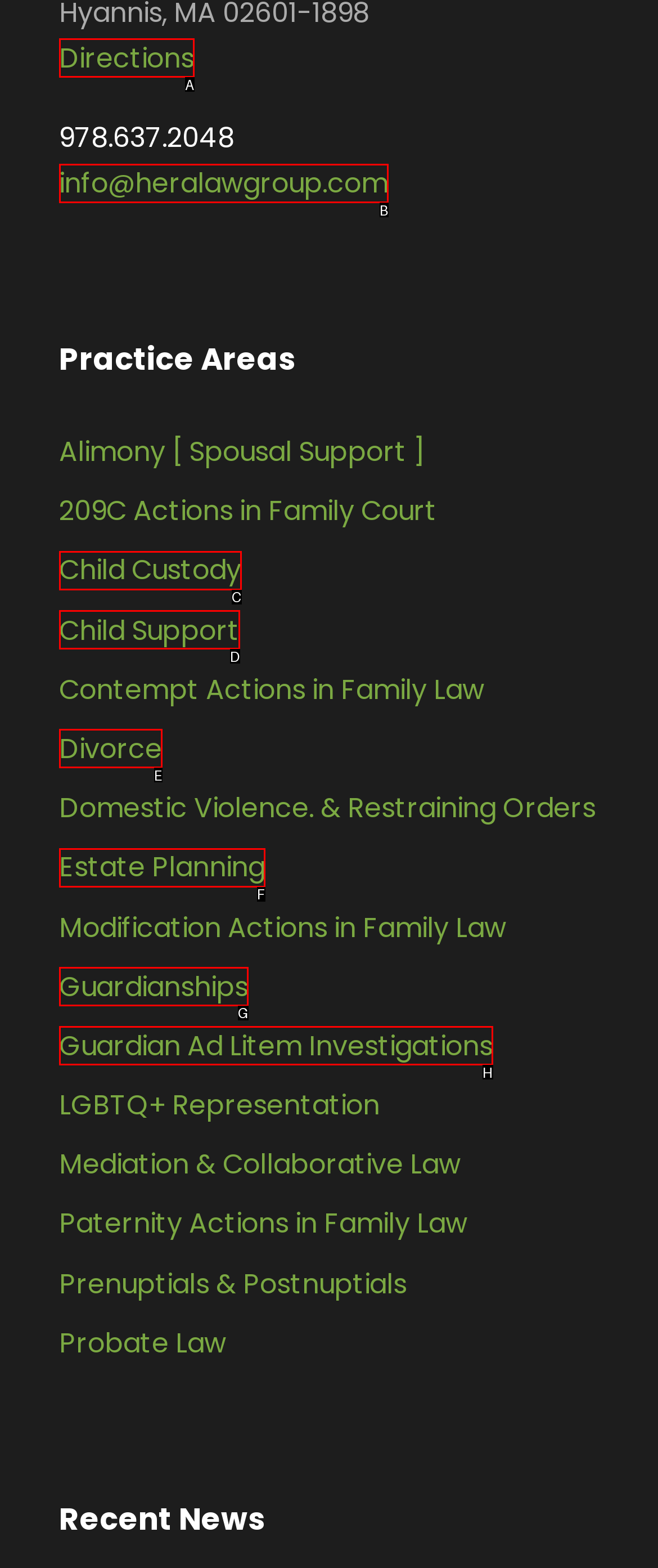Choose the HTML element that corresponds to the description: Child Custody
Provide the answer by selecting the letter from the given choices.

C